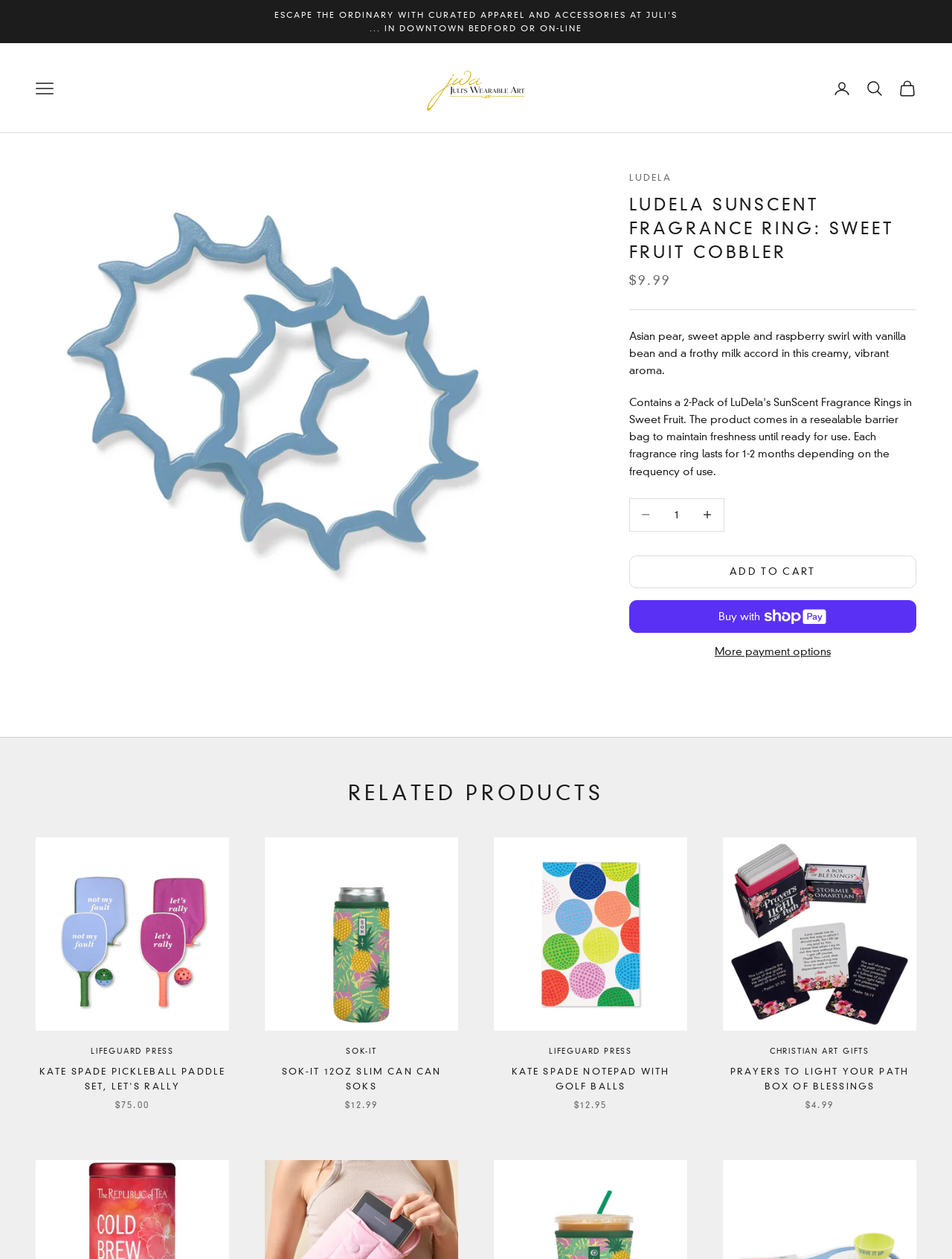Indicate the bounding box coordinates of the element that must be clicked to execute the instruction: "Call the phone number". The coordinates should be given as four float numbers between 0 and 1, i.e., [left, top, right, bottom].

None